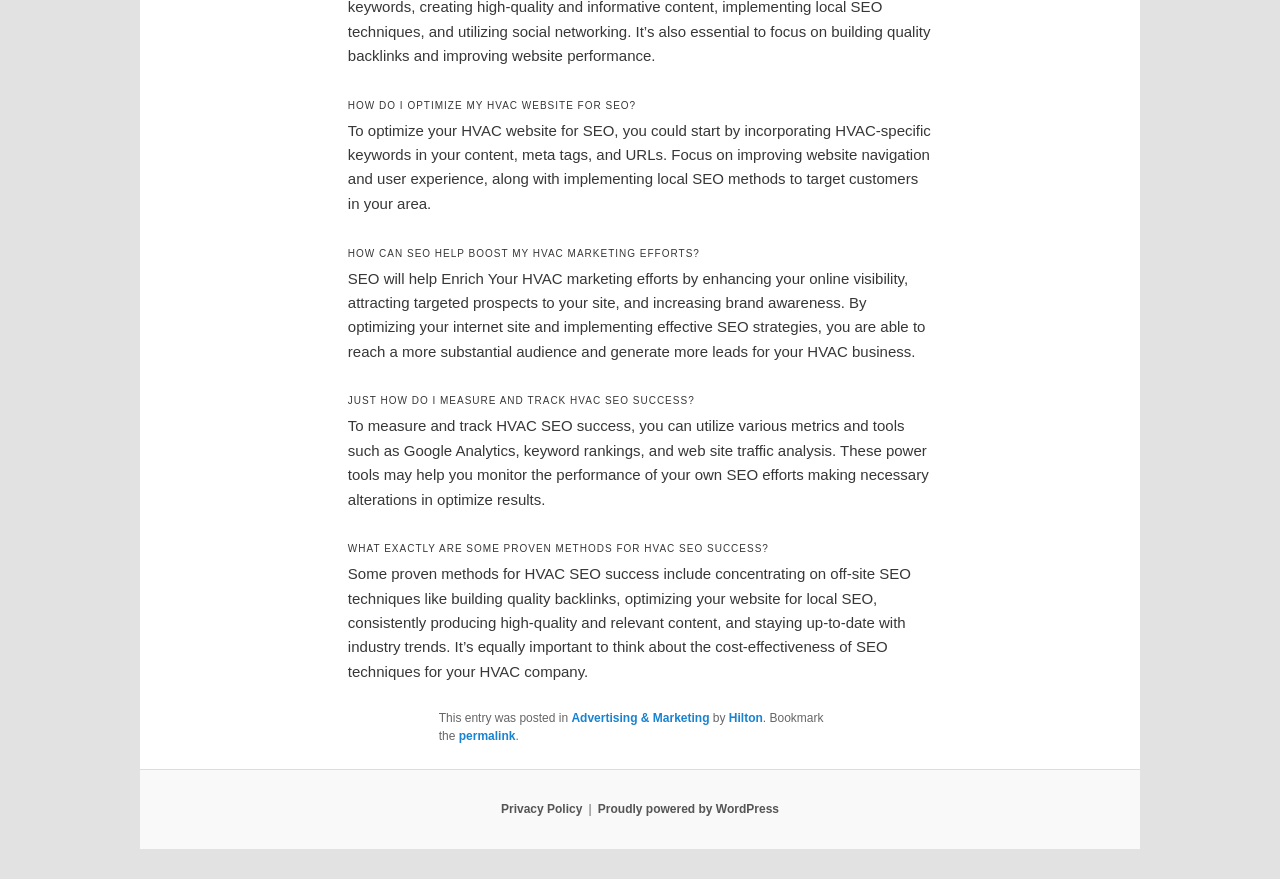Give a one-word or short phrase answer to the question: 
What is one way to measure HVAC SEO success?

Google Analytics